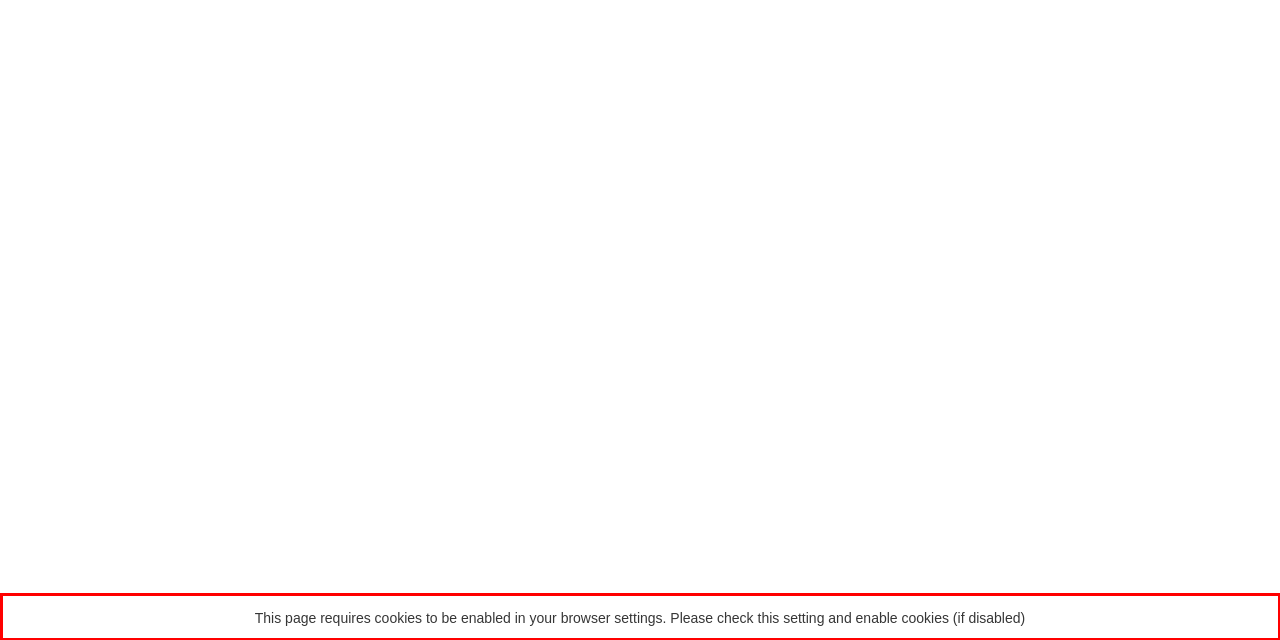By examining the provided screenshot of a webpage, recognize the text within the red bounding box and generate its text content.

This page requires cookies to be enabled in your browser settings. Please check this setting and enable cookies (if disabled)